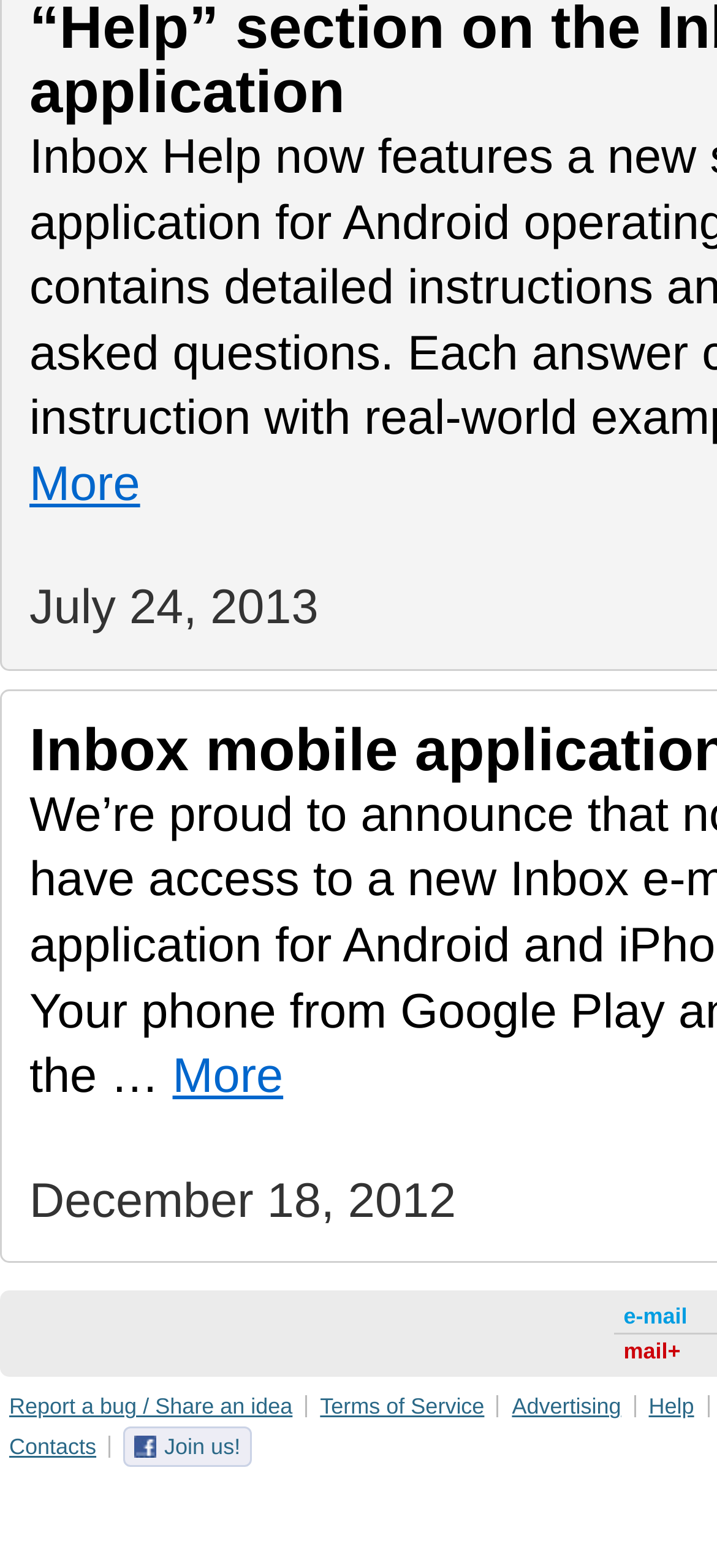Provide your answer in one word or a succinct phrase for the question: 
How many 'More' links are present on the webpage?

2